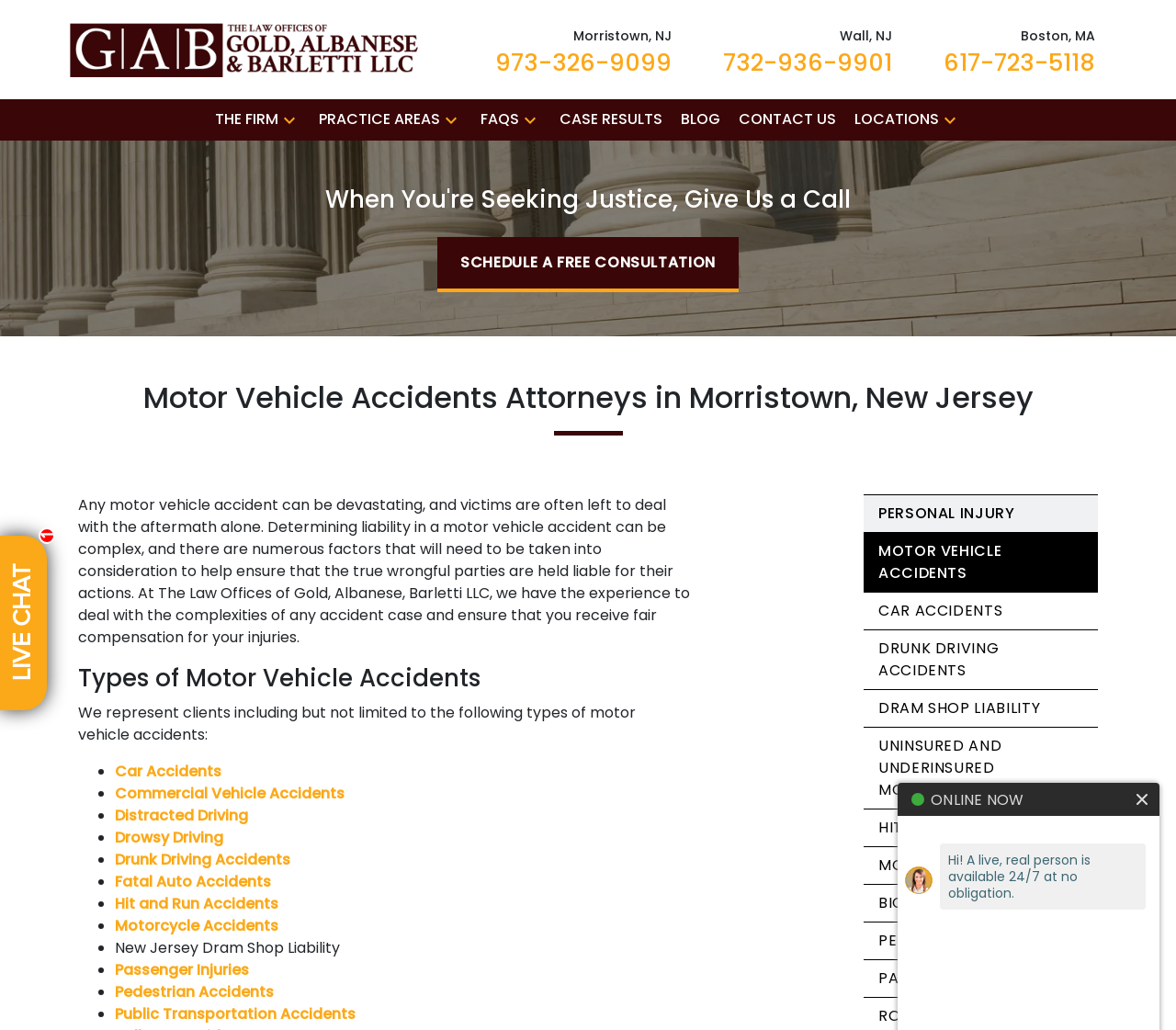Produce a meticulous description of the webpage.

This webpage is about the Law Offices of Gold, Albanese, Barletti LLC, a law firm specializing in motor vehicle accidents in Morristown, New Jersey. At the top of the page, there is a logo of the law firm, accompanied by a link to the home page. Below the logo, there are three phone numbers to call attorneys in different locations: Morristown, NJ, Wall, NJ, and Boston, MA.

The main navigation menu is located below the phone numbers, with links to "THE FIRM", "PRACTICE AREAS", "FAQS", "Case Results", "Blog", "Contact Us", and "LOCATIONS". Each of these links has a dropdown menu with additional options.

The main content of the page is divided into two sections. The first section has a heading "Motor Vehicle Accidents Attorneys in Morristown, New Jersey" and a paragraph of text explaining the complexities of motor vehicle accidents and the law firm's experience in handling such cases.

The second section has a heading "Types of Motor Vehicle Accidents" and lists various types of accidents, including car accidents, commercial vehicle accidents, distracted driving, and more. Each type of accident is a link to a separate page with more information.

On the right side of the page, there is a column with links to specific practice areas, including personal injury, motor vehicle accidents, car accidents, drunk driving accidents, and more.

At the bottom of the page, there is a call-to-action button to schedule a free consultation, accompanied by a heading and a paragraph of text. There is also an image of a business professional and a dismiss button.

Overall, the webpage is well-organized and easy to navigate, with clear headings and concise text that explains the law firm's services and expertise.